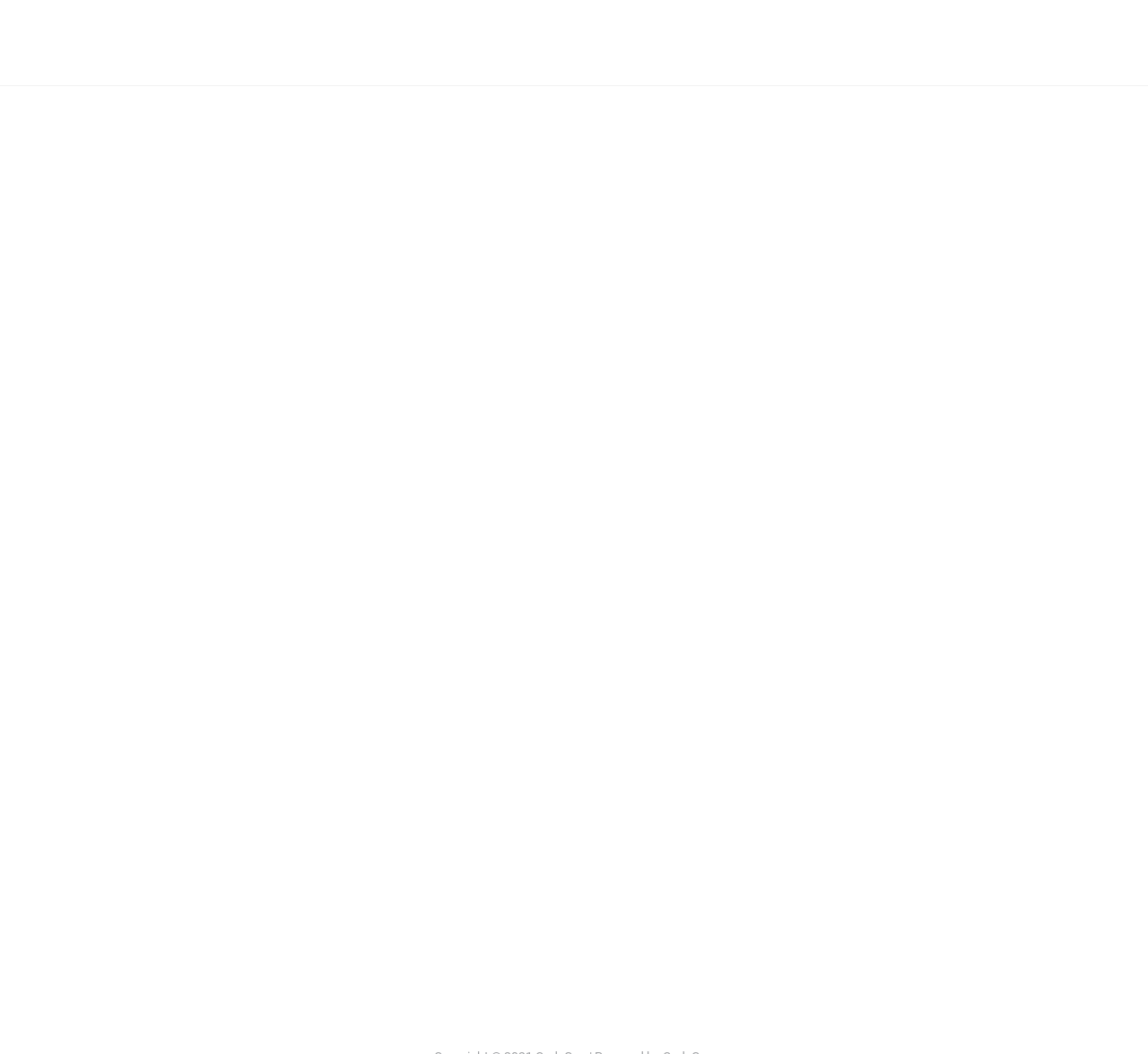Use one word or a short phrase to answer the question provided: 
What is the phone number of the company?

+44 (0)20 8223 7481